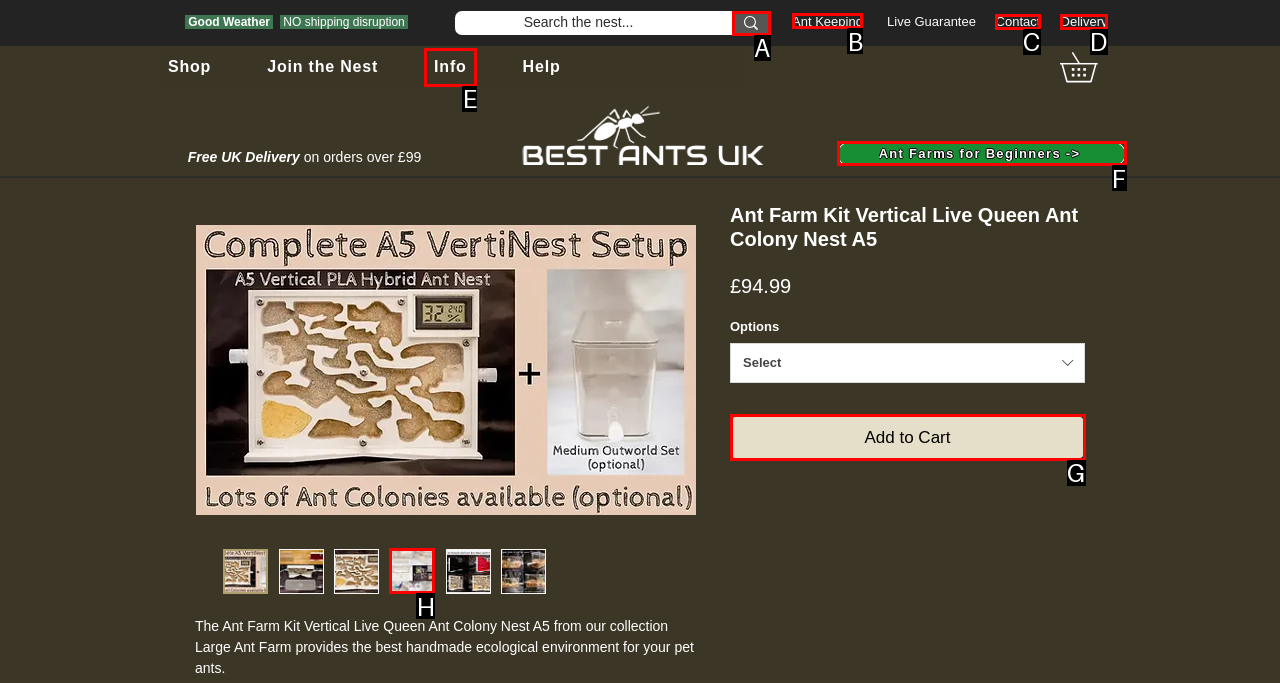Indicate which lettered UI element to click to fulfill the following task: Click on Ant Keeping
Provide the letter of the correct option.

B